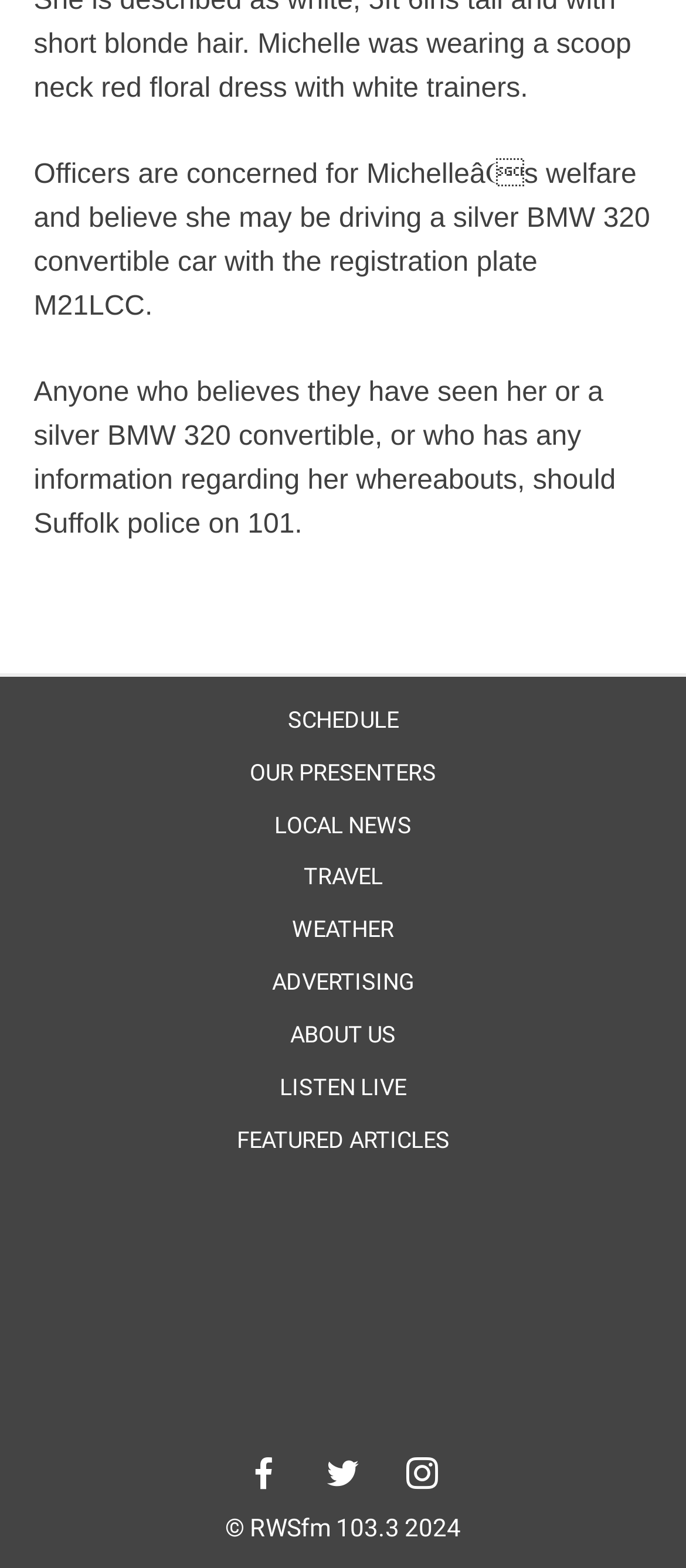Give a one-word or one-phrase response to the question: 
What are the available sections on the webpage?

SCHEDULE, OUR PRESENTERS, LOCAL NEWS, etc.